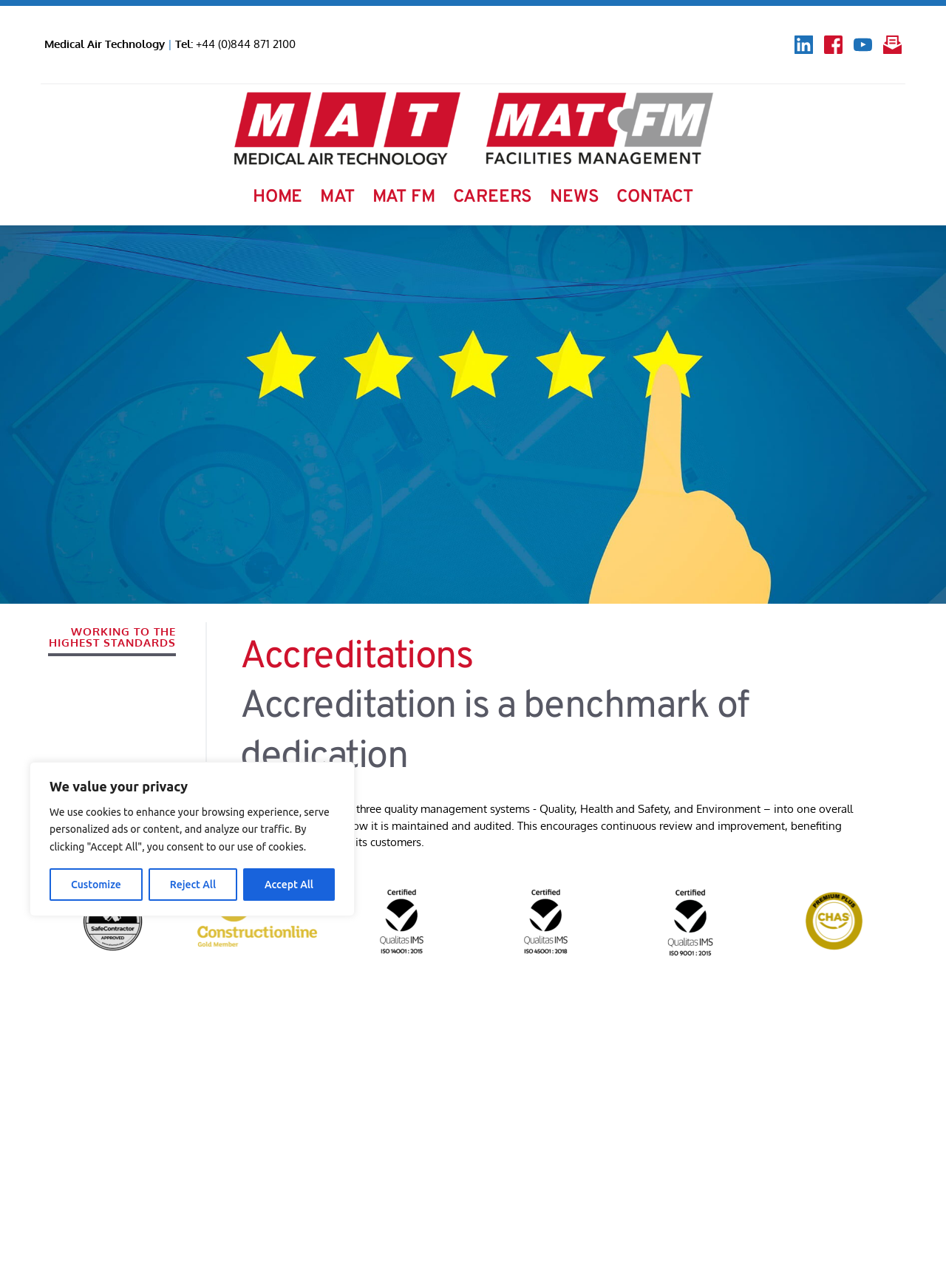Locate the bounding box of the UI element described by: "Reject All" in the given webpage screenshot.

[0.157, 0.674, 0.251, 0.699]